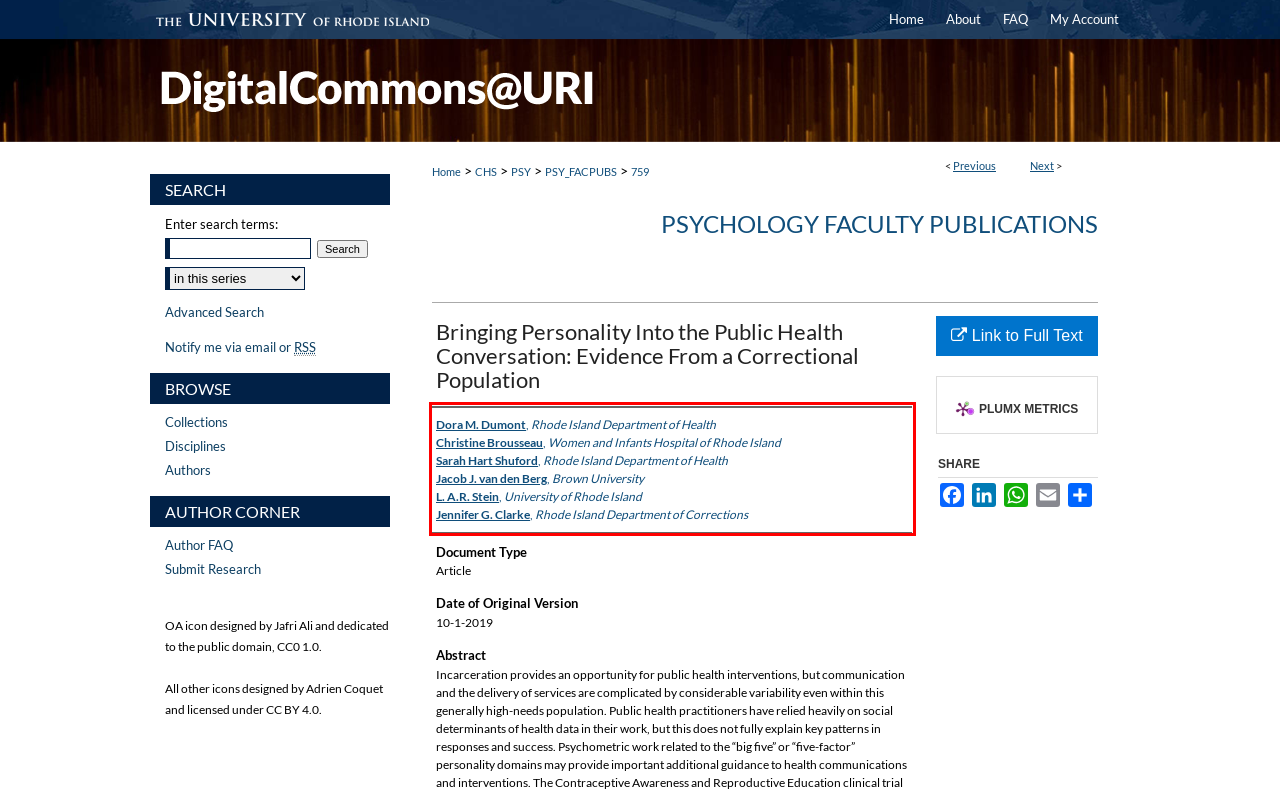You have a screenshot of a webpage where a UI element is enclosed in a red rectangle. Perform OCR to capture the text inside this red rectangle.

Dora M. Dumont, Rhode Island Department of Health Christine Brousseau, Women and Infants Hospital of Rhode Island Sarah Hart Shuford, Rhode Island Department of Health Jacob J. van den Berg, Brown University L. A.R. Stein, University of Rhode Island Jennifer G. Clarke, Rhode Island Department of Corrections